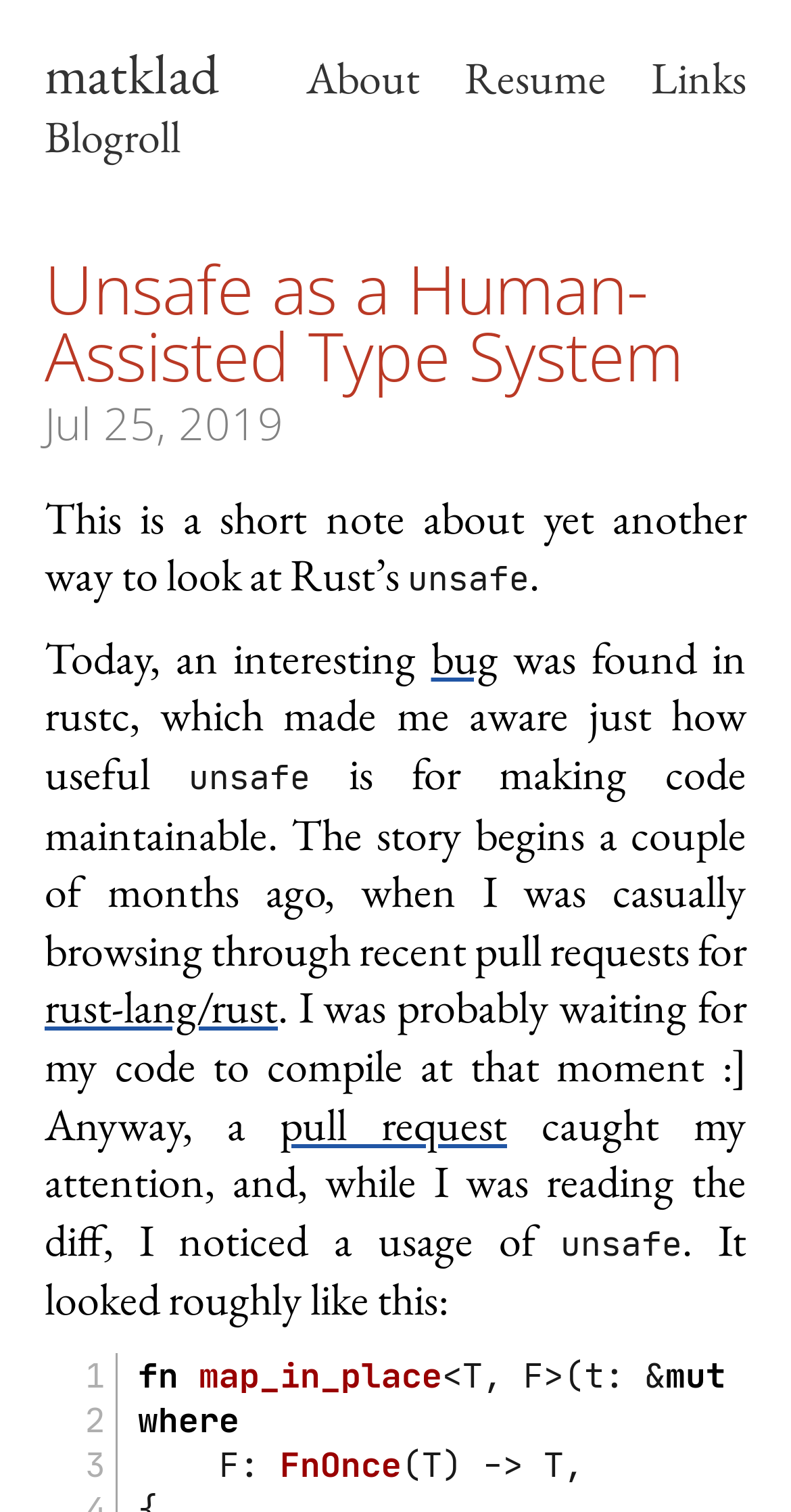What is the link to the author's resume? Please answer the question using a single word or phrase based on the image.

Resume